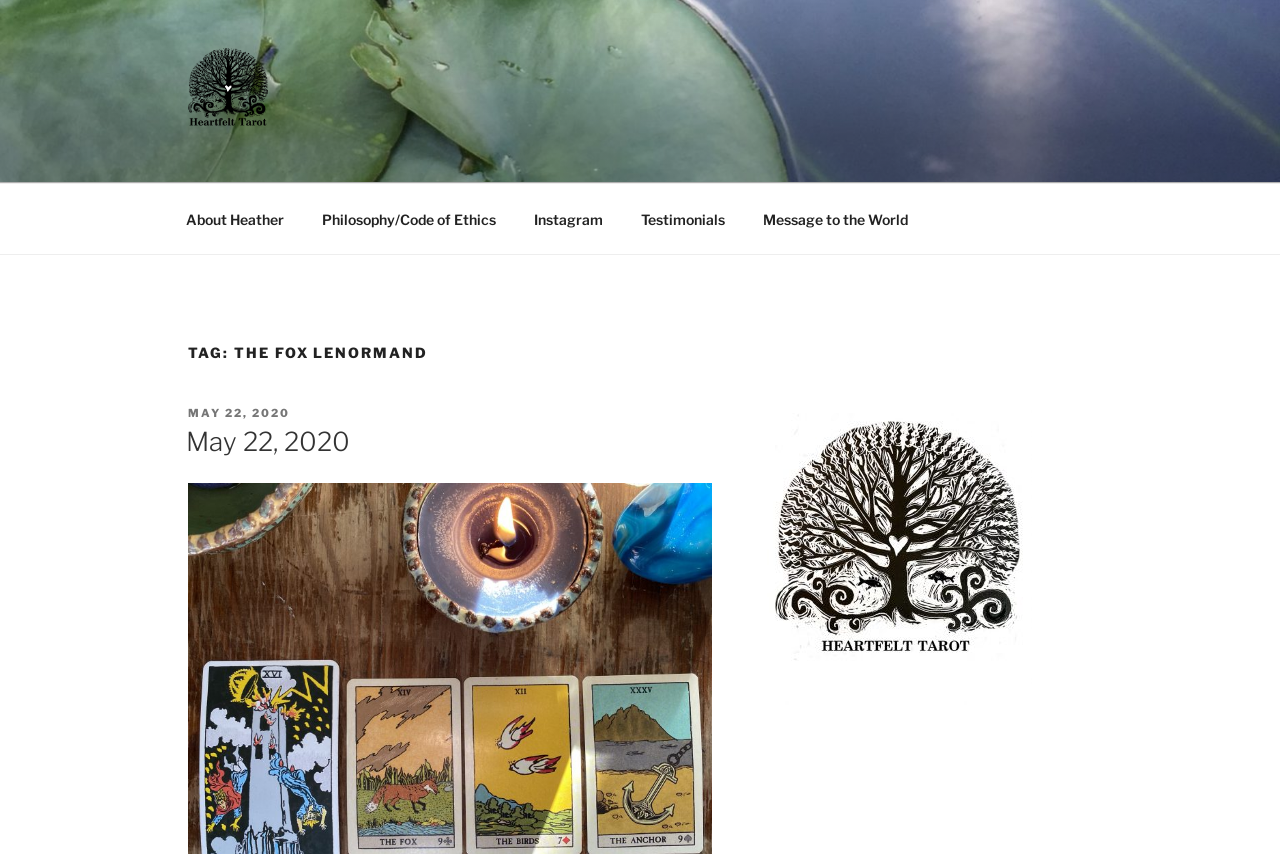Please find the bounding box coordinates of the element that must be clicked to perform the given instruction: "View the publication details of ISSUE 01". The coordinates should be four float numbers from 0 to 1, i.e., [left, top, right, bottom].

None